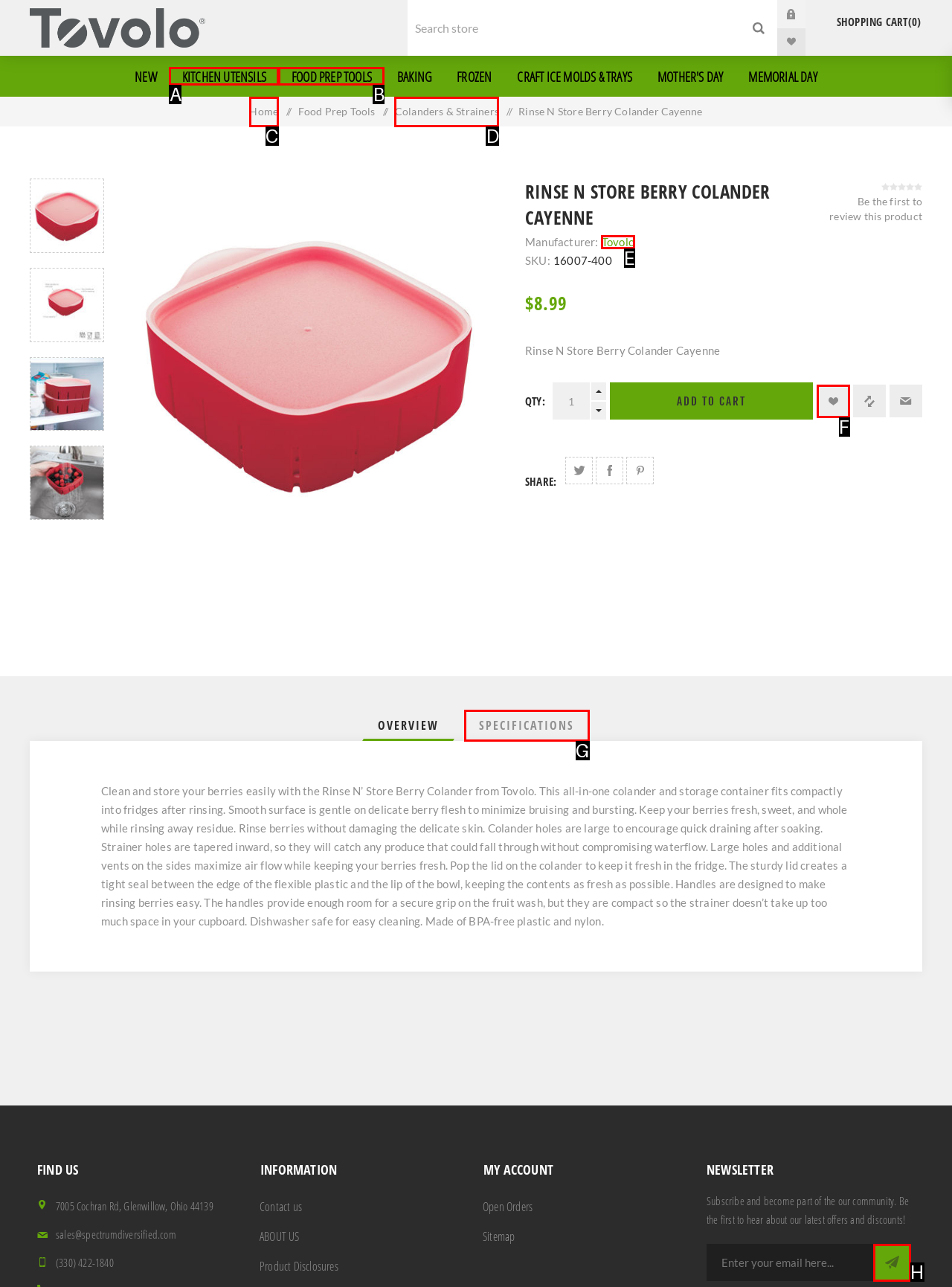Determine which HTML element fits the description: Kitchen Utensils. Answer with the letter corresponding to the correct choice.

A